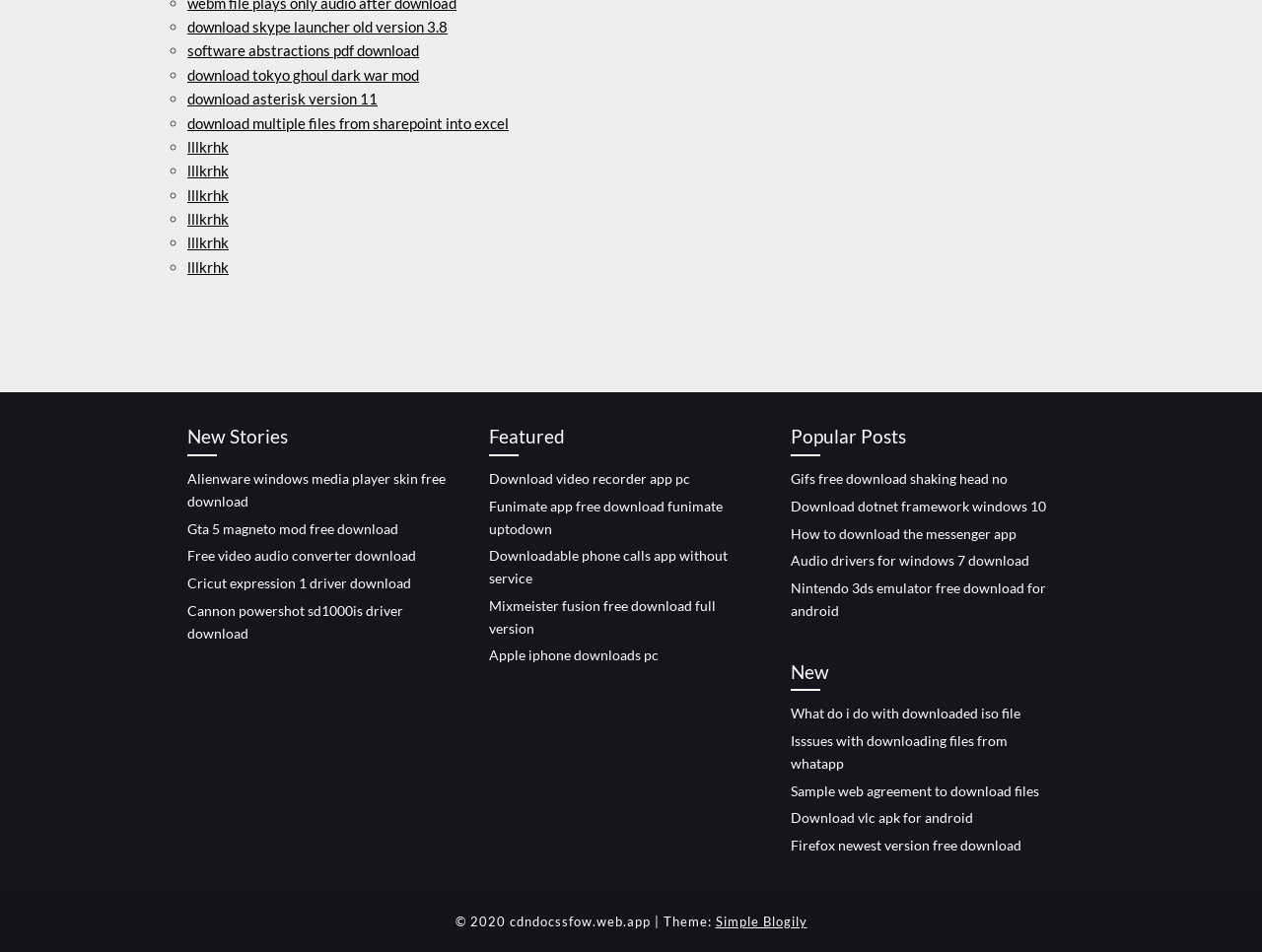Please locate the clickable area by providing the bounding box coordinates to follow this instruction: "download skype launcher old version 3.8".

[0.148, 0.019, 0.355, 0.037]